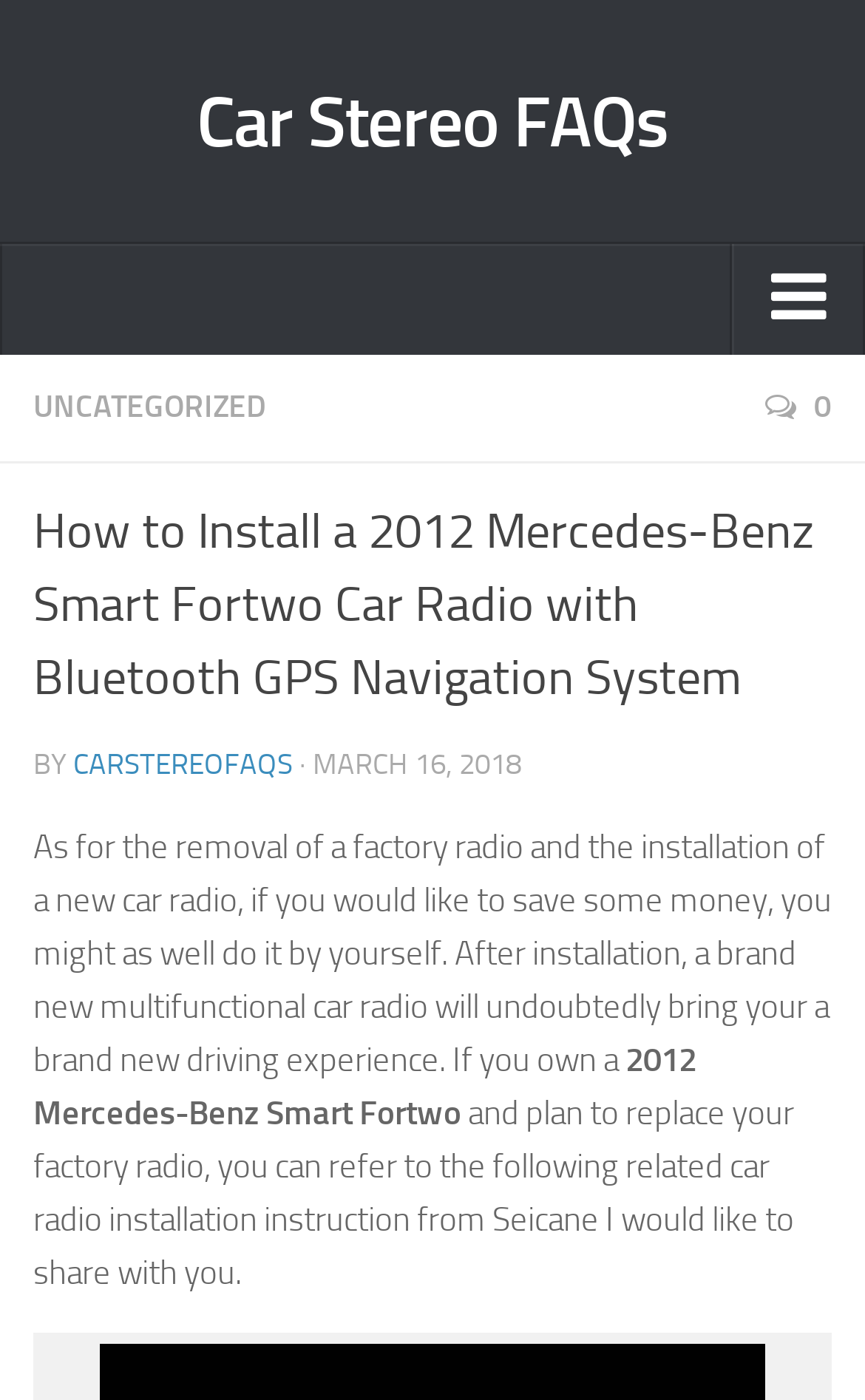Answer the question in one word or a short phrase:
What is the purpose of the article?

Car radio installation guide